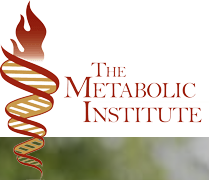What is symbolized by the DNA double helix intertwined with a flame motif?
Give a one-word or short phrase answer based on the image.

Vitality, transformation, and health